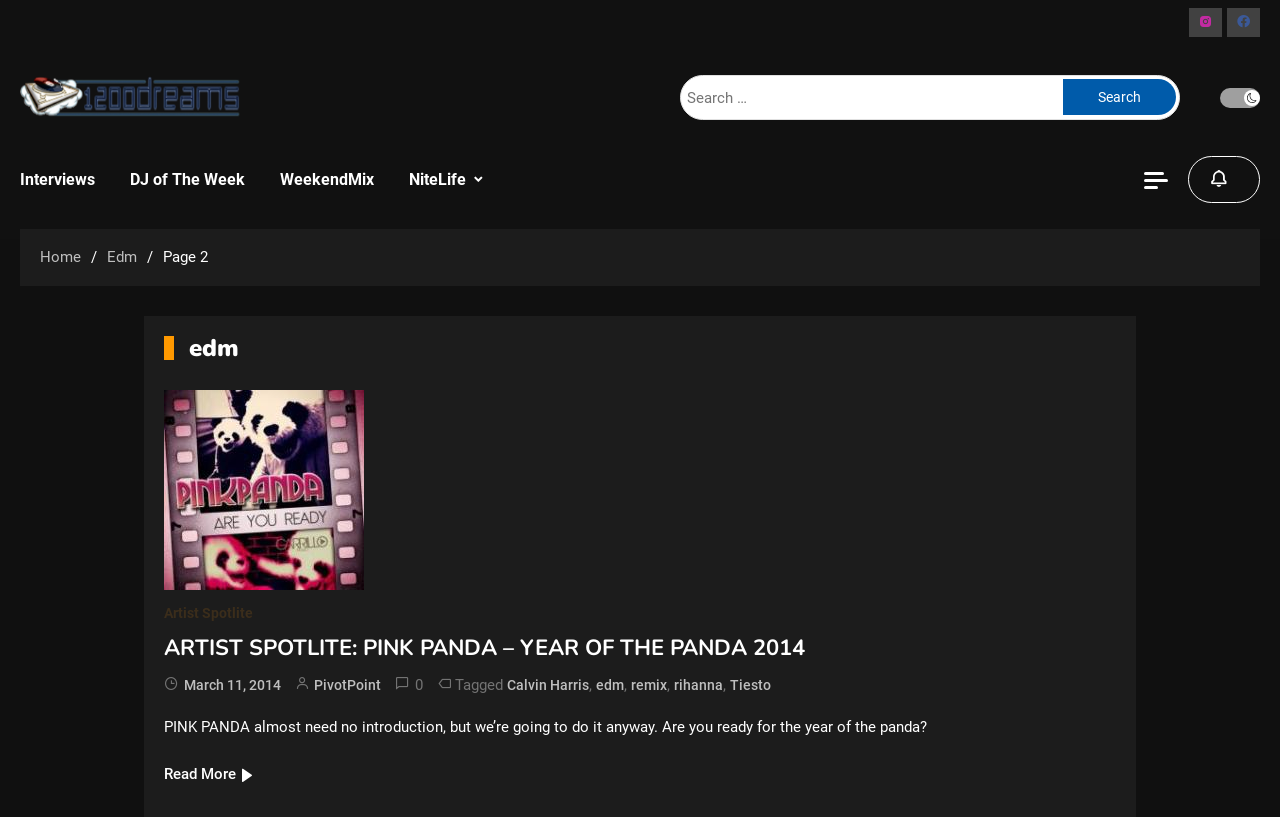Extract the bounding box for the UI element that matches this description: "DJ of The Week".

[0.102, 0.184, 0.203, 0.256]